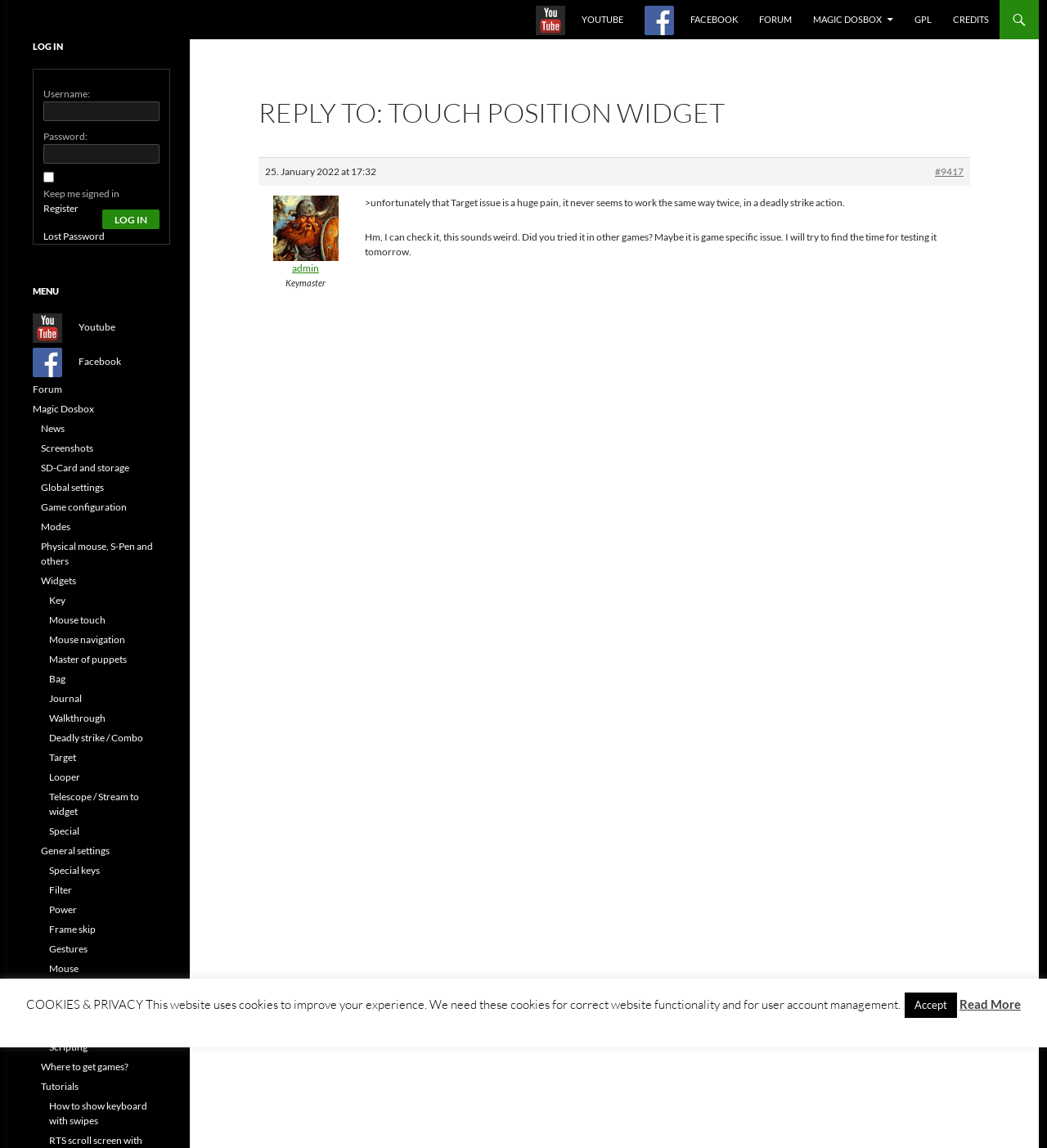From the image, can you give a detailed response to the question below:
What is the purpose of the 'Target' link?

The 'Target' link is part of the game configuration menu, which suggests that it is related to configuring targets in a game, possibly in the context of a deadly strike action.